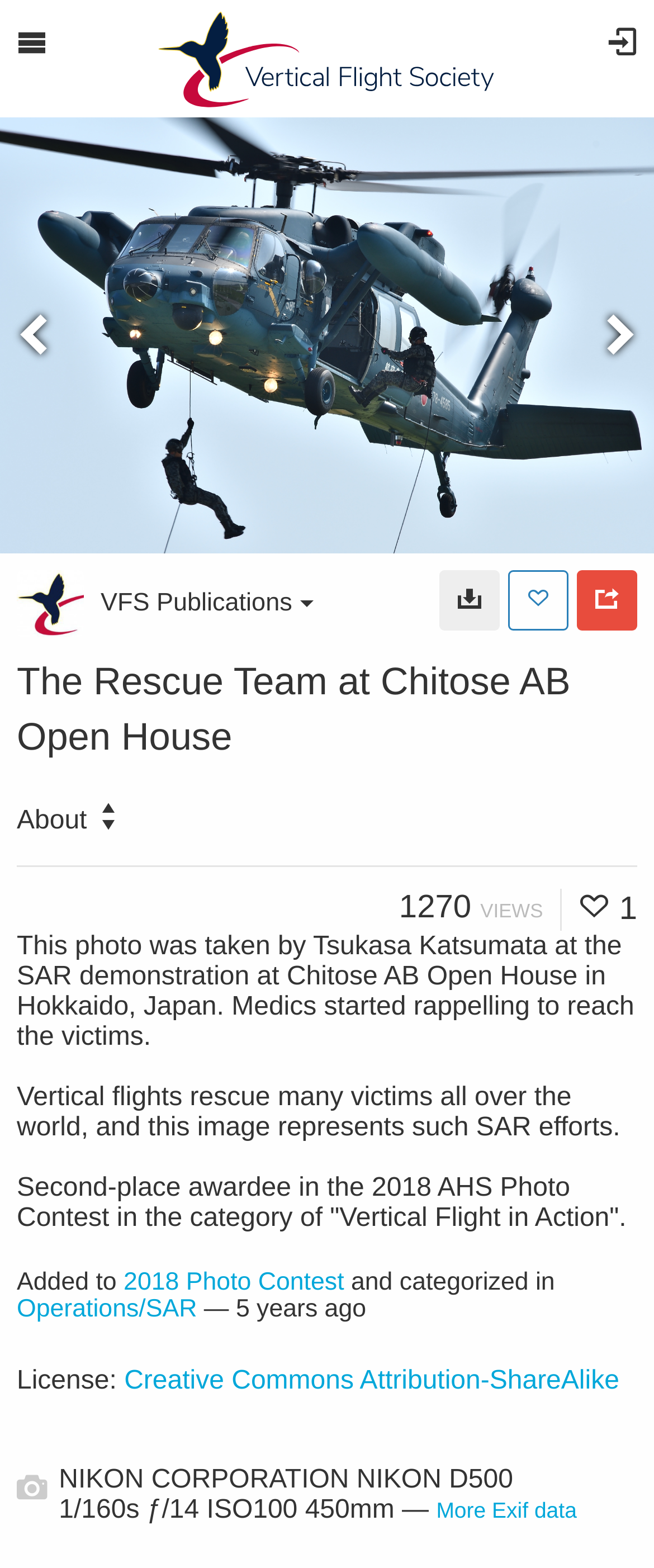Bounding box coordinates are specified in the format (top-left x, top-left y, bottom-right x, bottom-right y). All values are floating point numbers bounded between 0 and 1. Please provide the bounding box coordinate of the region this sentence describes: Creative Commons Attribution-ShareAlike

[0.19, 0.872, 0.947, 0.89]